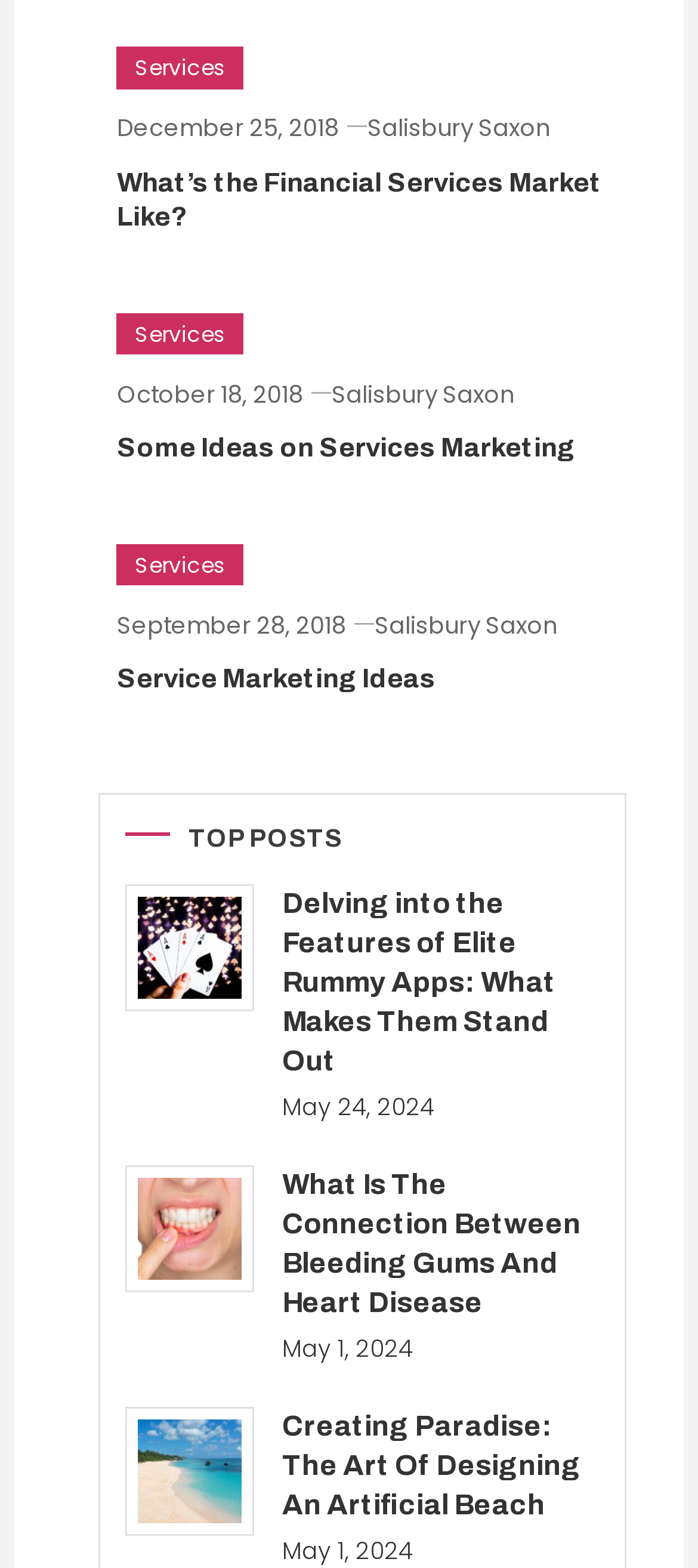Locate the bounding box coordinates of the element you need to click to accomplish the task described by this instruction: "Read 'What’s the Financial Services Market Like?' article".

[0.167, 0.106, 0.871, 0.15]